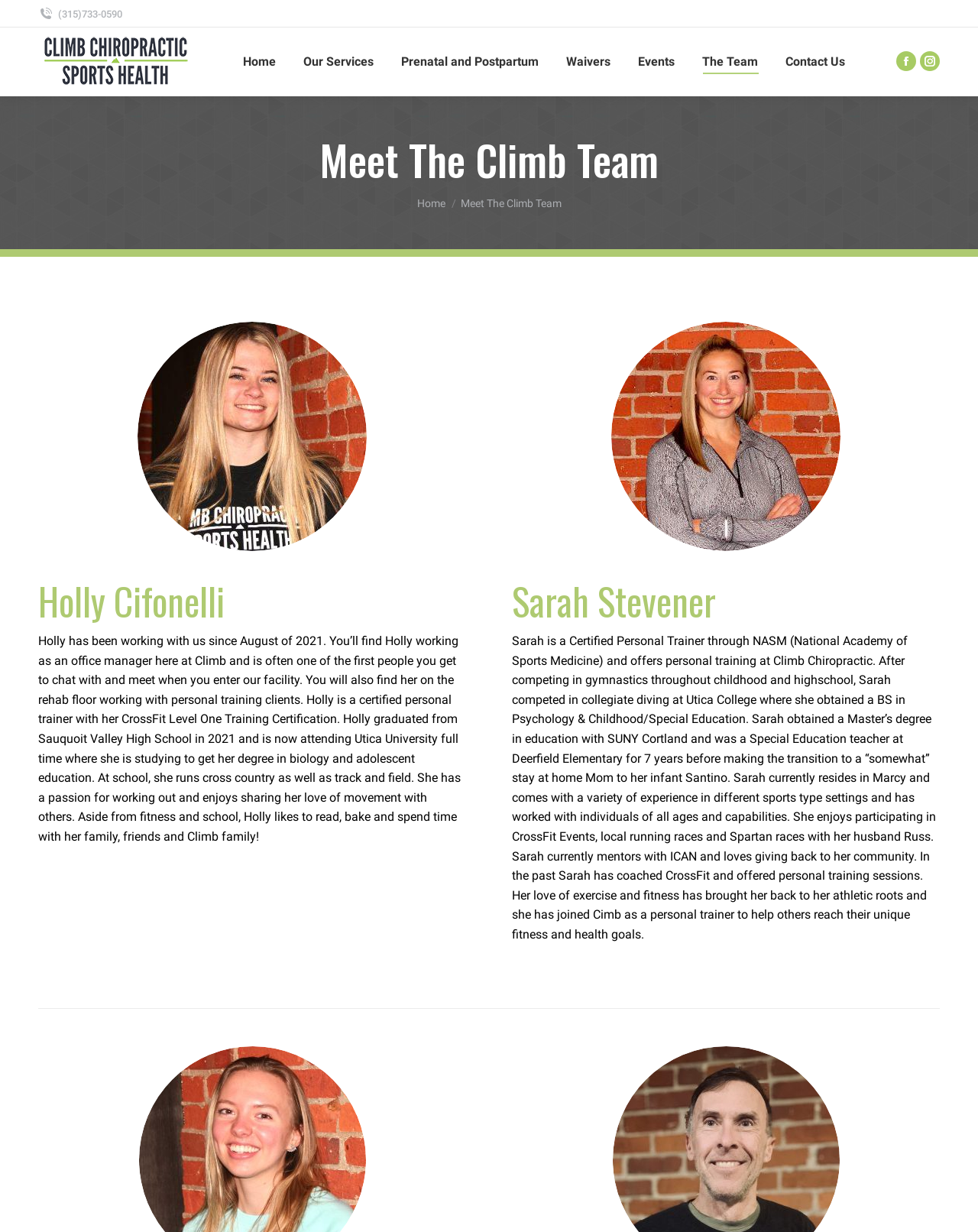Generate a detailed explanation of the webpage's features and information.

The webpage is about the Climb Team at Climb Chiropractic Sports Health. At the top left, there is a phone number "(315)733-0590" and a link to the Climb Chiropractic Sports Health website, accompanied by a logo image. Below this, there is a navigation menu with links to various pages, including "Home", "Our Services", "Prenatal and Postpartum", "Waivers", "Events", "The Team", and "Contact Us". 

To the right of the navigation menu, there are social media links to Facebook and Instagram. Below the navigation menu, there is a heading "Meet The Climb Team" and a breadcrumb trail indicating the current page. 

The main content of the page is divided into two columns. On the left, there are two figures, each containing an image. On the right, there are two sections, each with a heading, a static text, and a figure containing an image. The first section is about Holly Cifonelli, an office manager and personal trainer at Climb, and the second section is about Sarah Stevener, a certified personal trainer. 

At the bottom right of the page, there is a "Go to Top" link with an arrow icon.